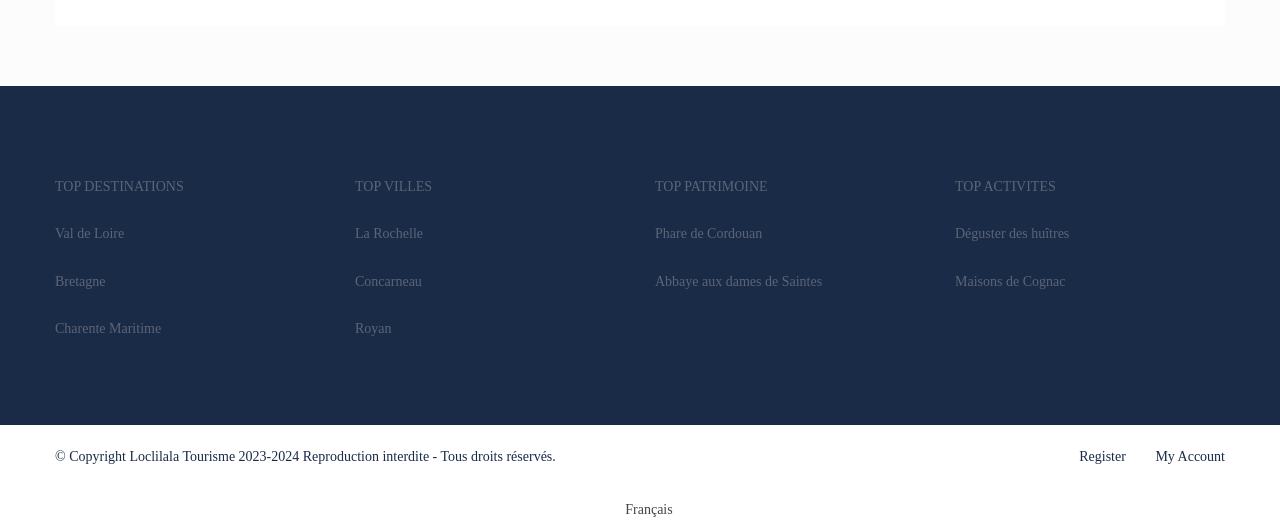Identify the bounding box coordinates of the element that should be clicked to fulfill this task: "Click on TOP DESTINATIONS". The coordinates should be provided as four float numbers between 0 and 1, i.e., [left, top, right, bottom].

[0.043, 0.337, 0.144, 0.365]